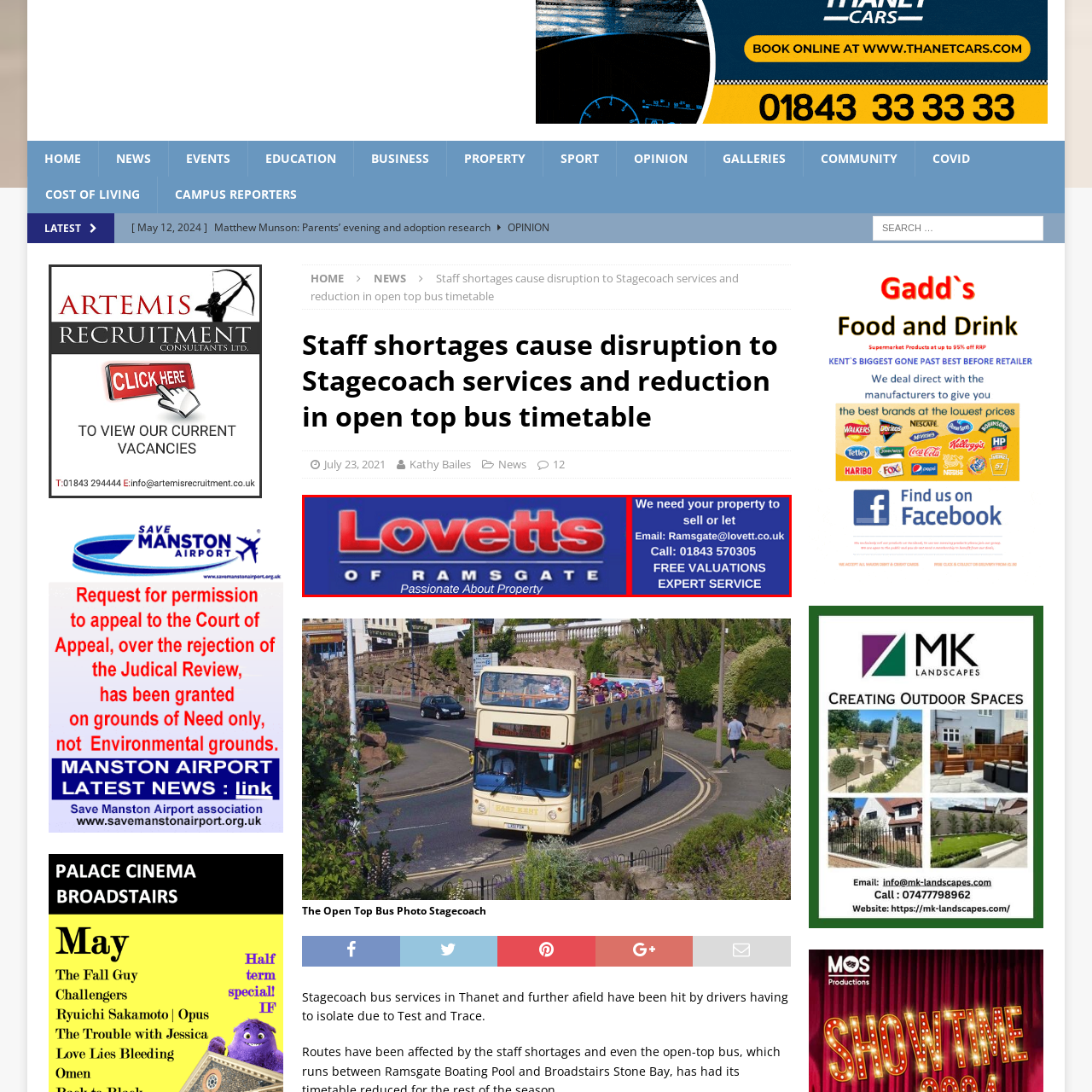Refer to the image marked by the red boundary and provide a single word or phrase in response to the question:
What is the phrase that emphasizes local focus?

OF RAMSGATE